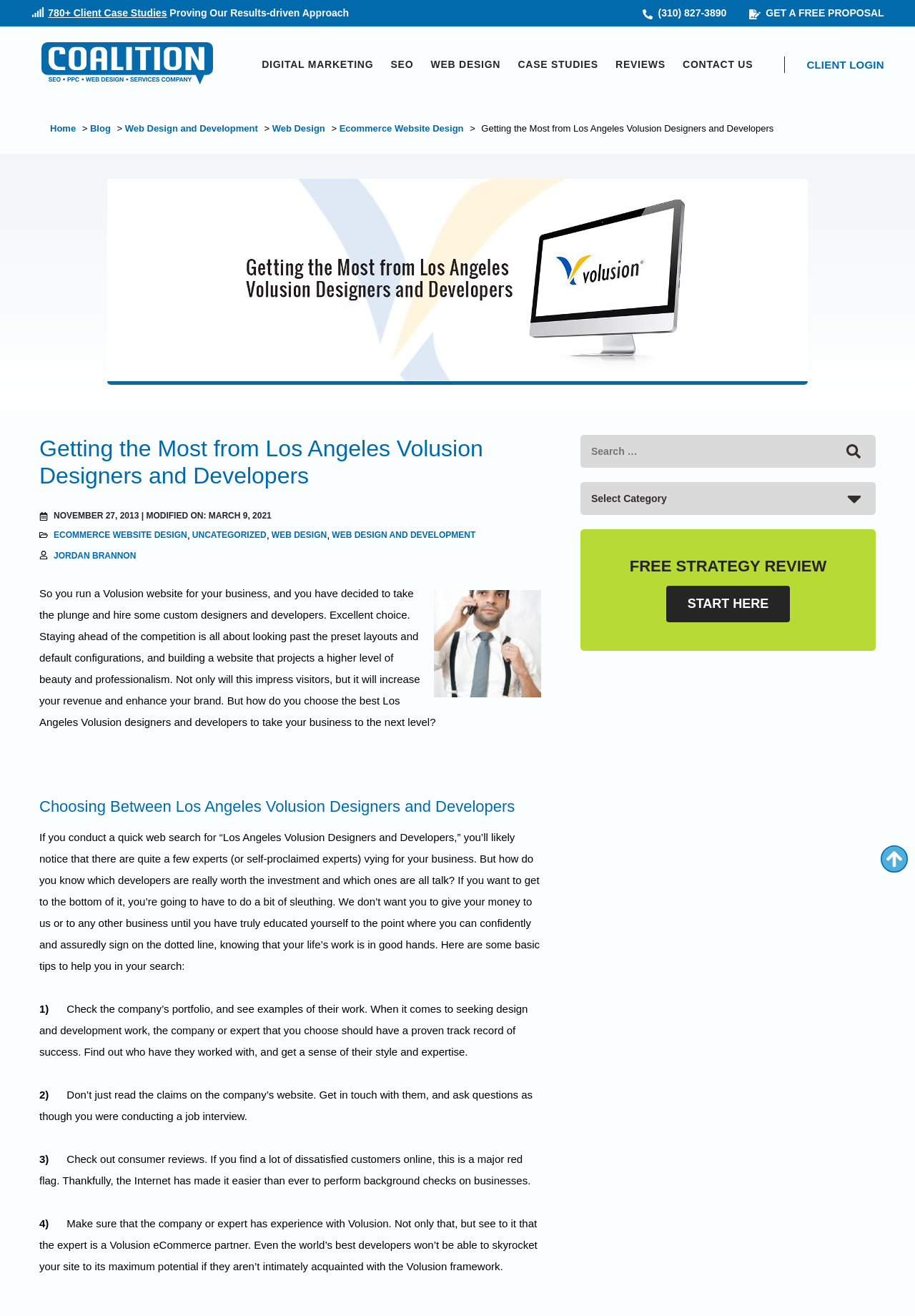Extract the main heading text from the webpage.

Getting the Most from Los Angeles Volusion Designers and Developers